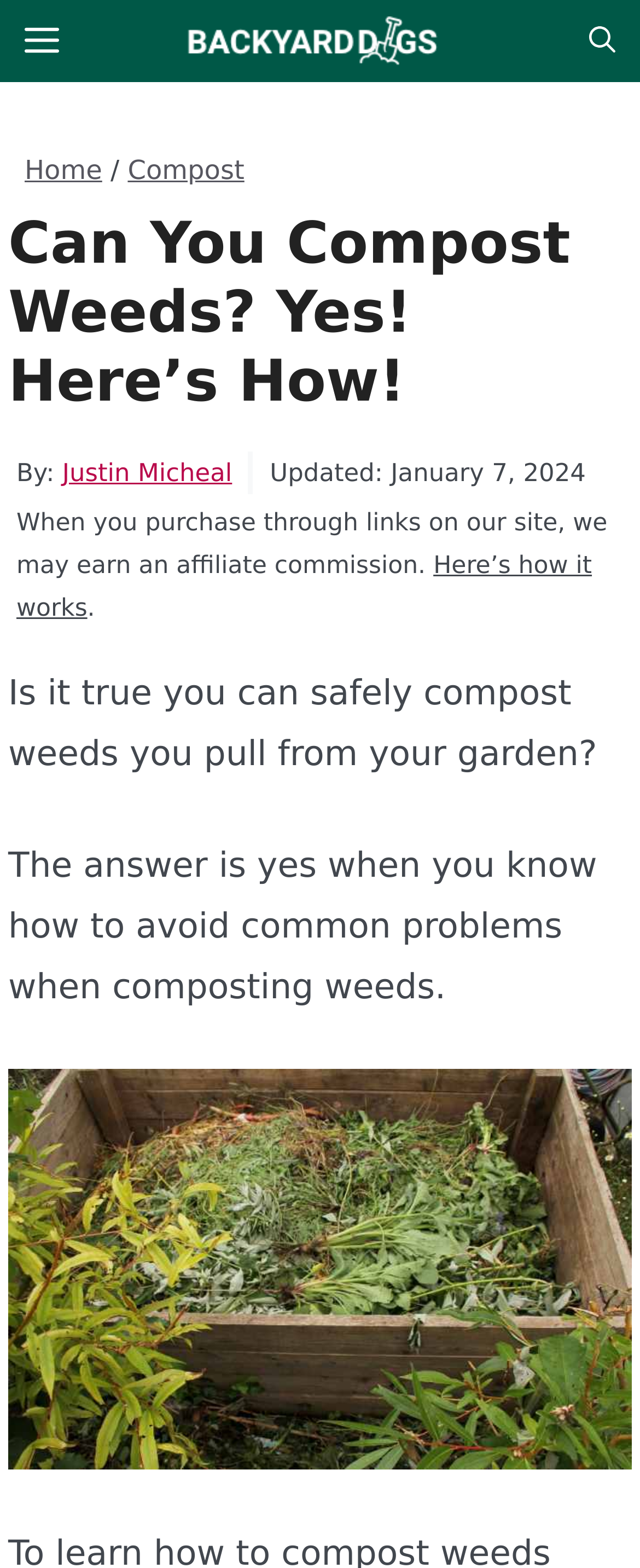Craft a detailed narrative of the webpage's structure and content.

The webpage is about composting weeds, with a focus on the pros and cons of putting weeds in compost and the steps to compost weeds correctly. 

At the top left corner, there is a button labeled "MENU" that controls a mobile menu. Next to it, on the top center, is a link to "BackyardDigs" accompanied by an image with the same name. On the top right corner, there is a link to "Open Search Bar". 

Below the top section, there is a navigation bar with breadcrumbs, which includes links to "Home" and "Compost". 

The main content of the webpage starts with a header section that contains the title "Can You Compost Weeds? Yes! Here’s How!" in a large font. Below the title, there is information about the author, "Justin Micheal", and the updated date, "January 7, 2024". 

There is a disclaimer text that spans across the page, stating that the website may earn an affiliate commission when users purchase through links on the site. 

The main article begins with a question about safely composting weeds, followed by a brief answer and a longer explanation. The text is accompanied by an image related to composting weeds, which is placed below the text.